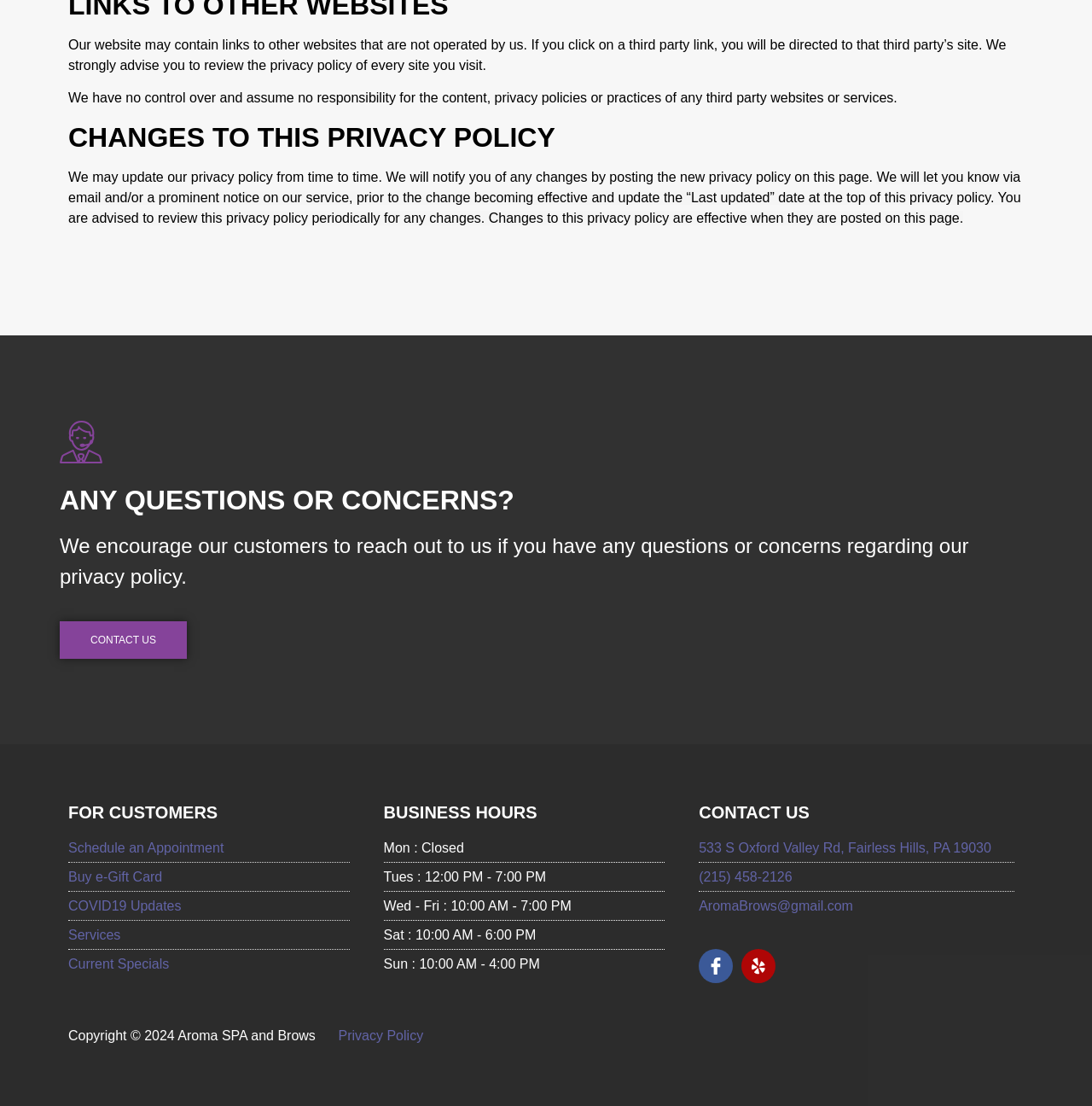Please provide the bounding box coordinates for the UI element as described: "Schedule an Appointment". The coordinates must be four floats between 0 and 1, represented as [left, top, right, bottom].

[0.062, 0.758, 0.32, 0.776]